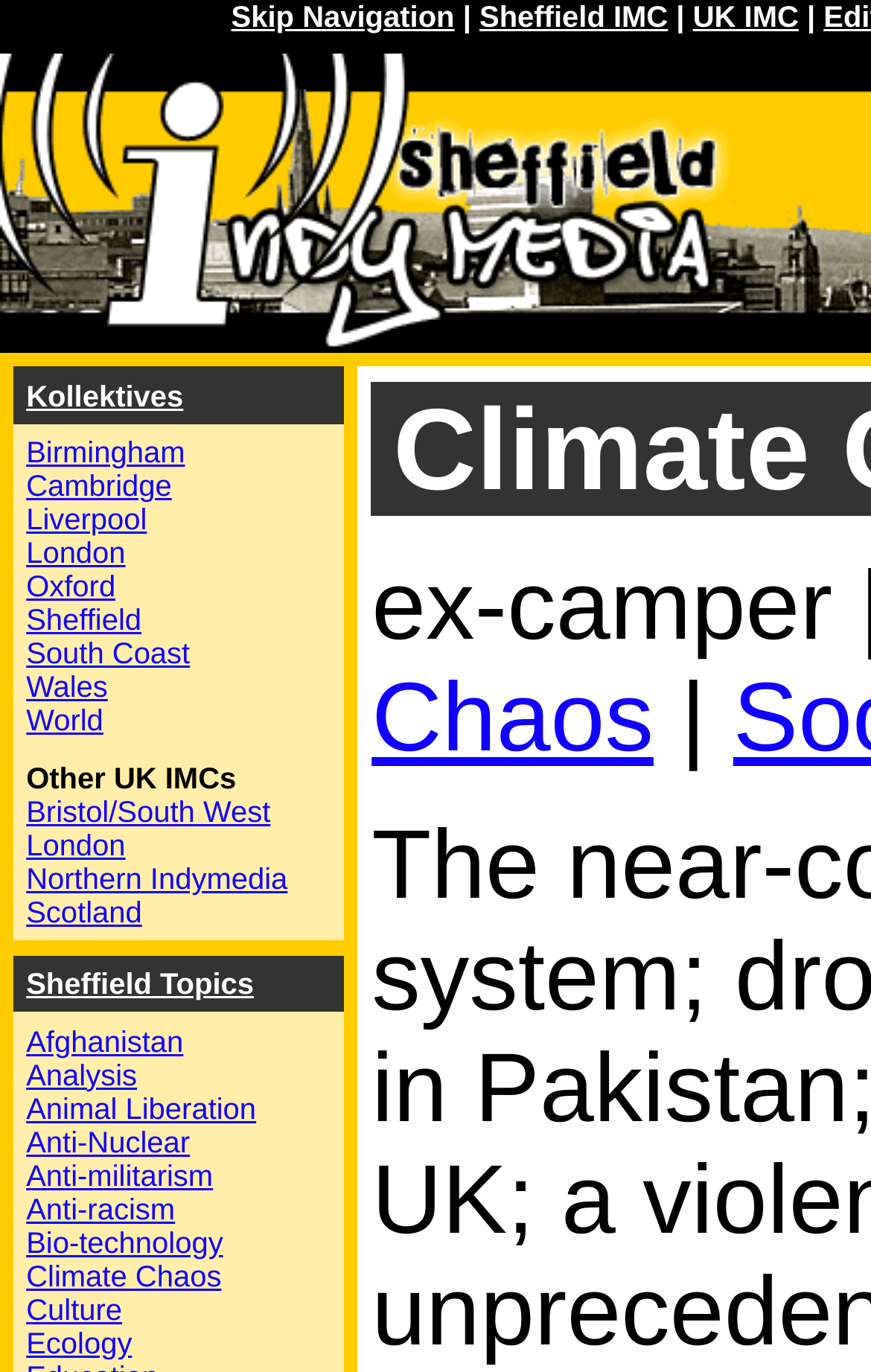Provide a thorough summary of the webpage.

This webpage appears to be a news or information portal focused on Sheffield and climate-related topics. At the top of the page, there are three links: "Skip Navigation", "Sheffield IMC", and "UK IMC", which suggest that the website is part of a larger network of independent media centers.

Below these links, there is a section titled "Kollektives" with multiple links to various cities in the UK, including Birmingham, Cambridge, Liverpool, London, Oxford, Sheffield, South Coast, and Wales. This section also includes a link to "World", suggesting that the website covers international news and topics.

To the right of the "Kollektives" section, there is a section titled "Other UK IMCs" with links to more UK-based independent media centers, including Bristol/South West, London, Northern Indymedia, and Scotland.

Further down the page, there is a section titled "Sheffield Topics" with links to various topics, including Afghanistan, Analysis, Animal Liberation, Anti-Nuclear, Anti-militarism, Anti-racism, Bio-technology, Climate Chaos, Culture, and Ecology. These topics suggest that the website covers a wide range of news and issues related to Sheffield and the surrounding area.

The meta description mentions the near-collapse of the financial system, droughts in the Amazon, floods in Pakistan, a new government in the UK, and rising food prices, which suggests that the website may be focused on environmental and economic issues. However, the accessibility tree does not reveal any specific articles or content related to these topics.